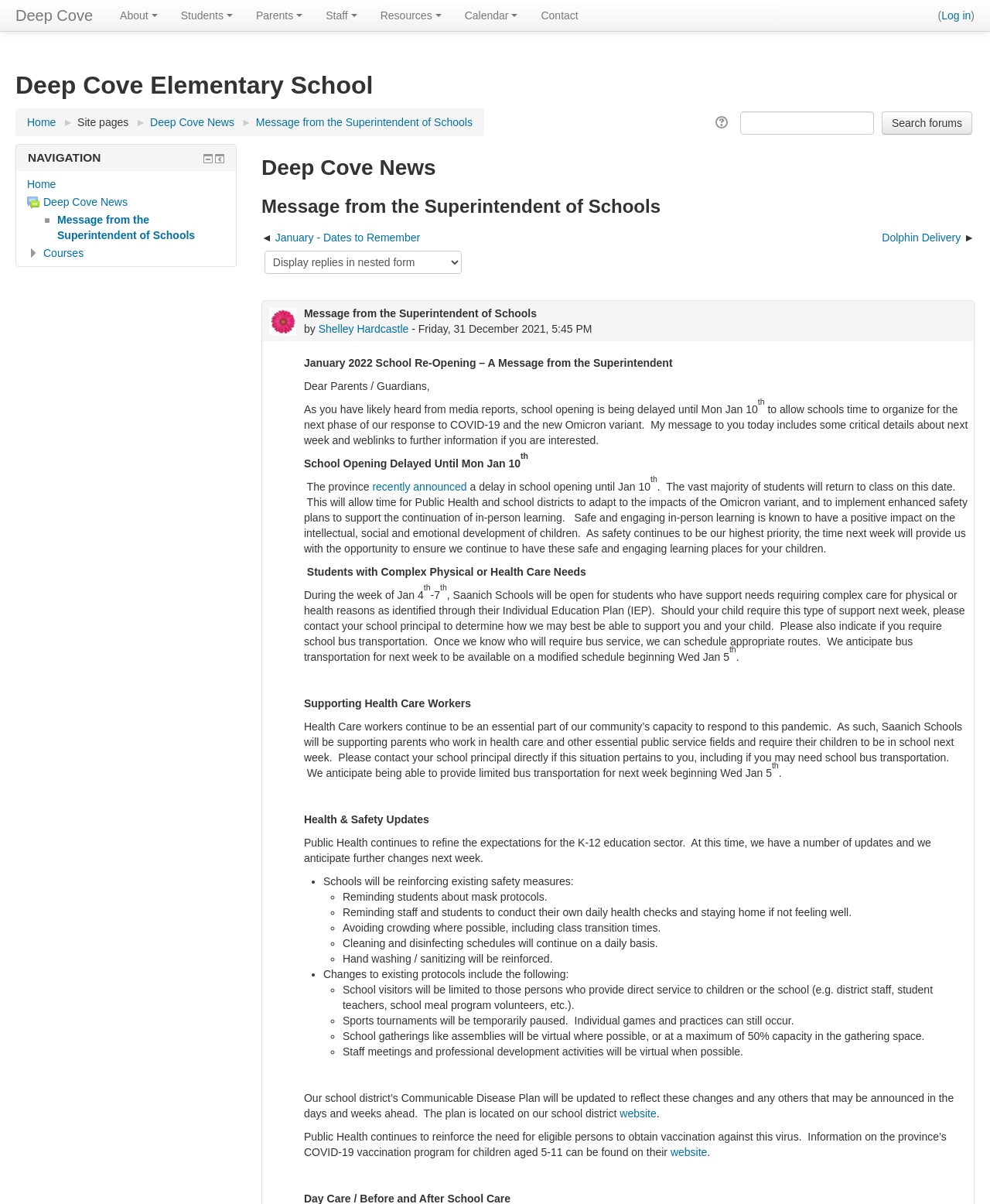Kindly determine the bounding box coordinates for the area that needs to be clicked to execute this instruction: "Search for something in the search bar".

[0.748, 0.093, 0.883, 0.112]